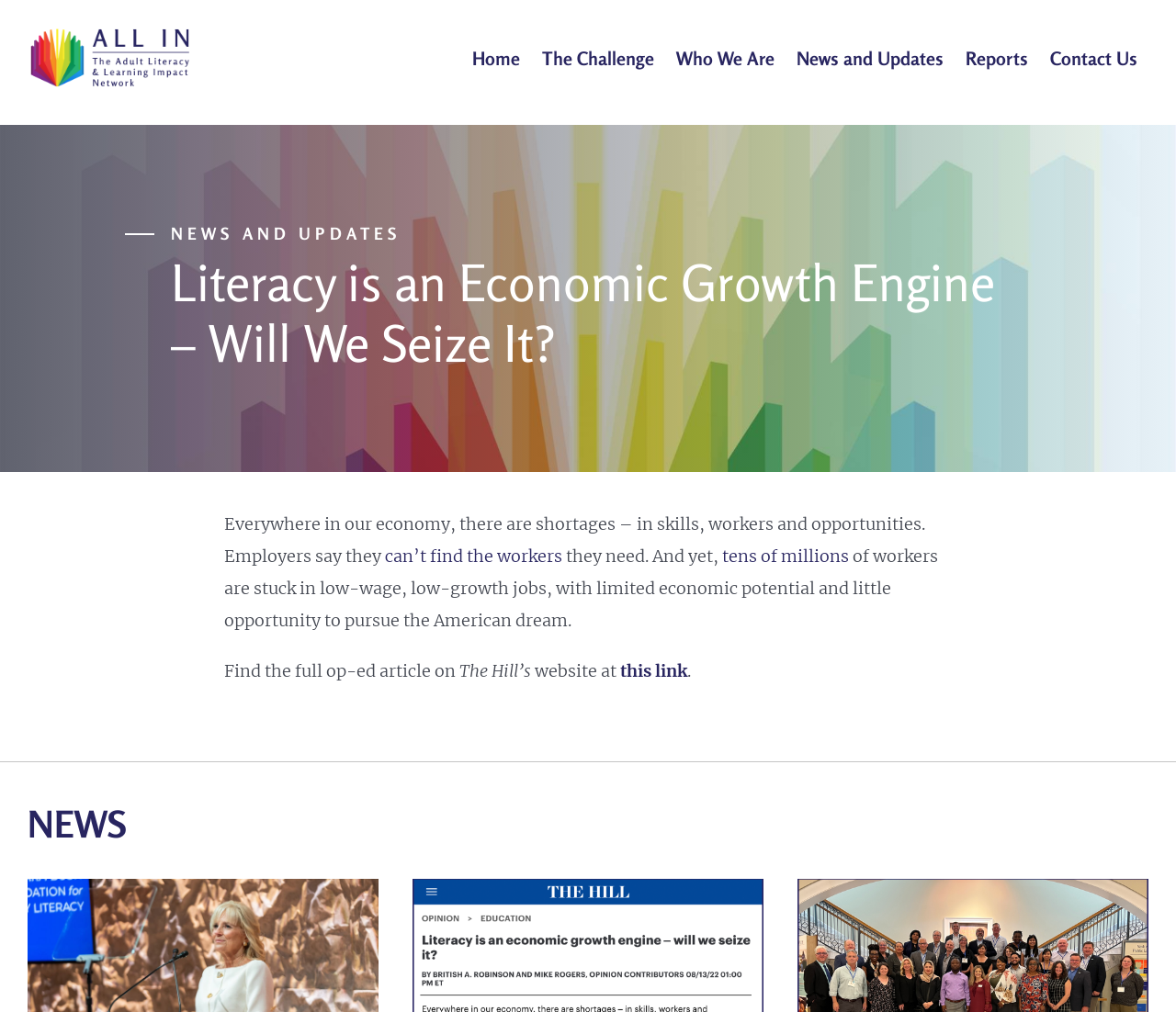Where can the full op-ed article be found?
Please answer the question with a detailed and comprehensive explanation.

I determined where the full op-ed article can be found by reading the static text 'Find the full op-ed article on The Hill’s website at this link' which provides the location of the full article.